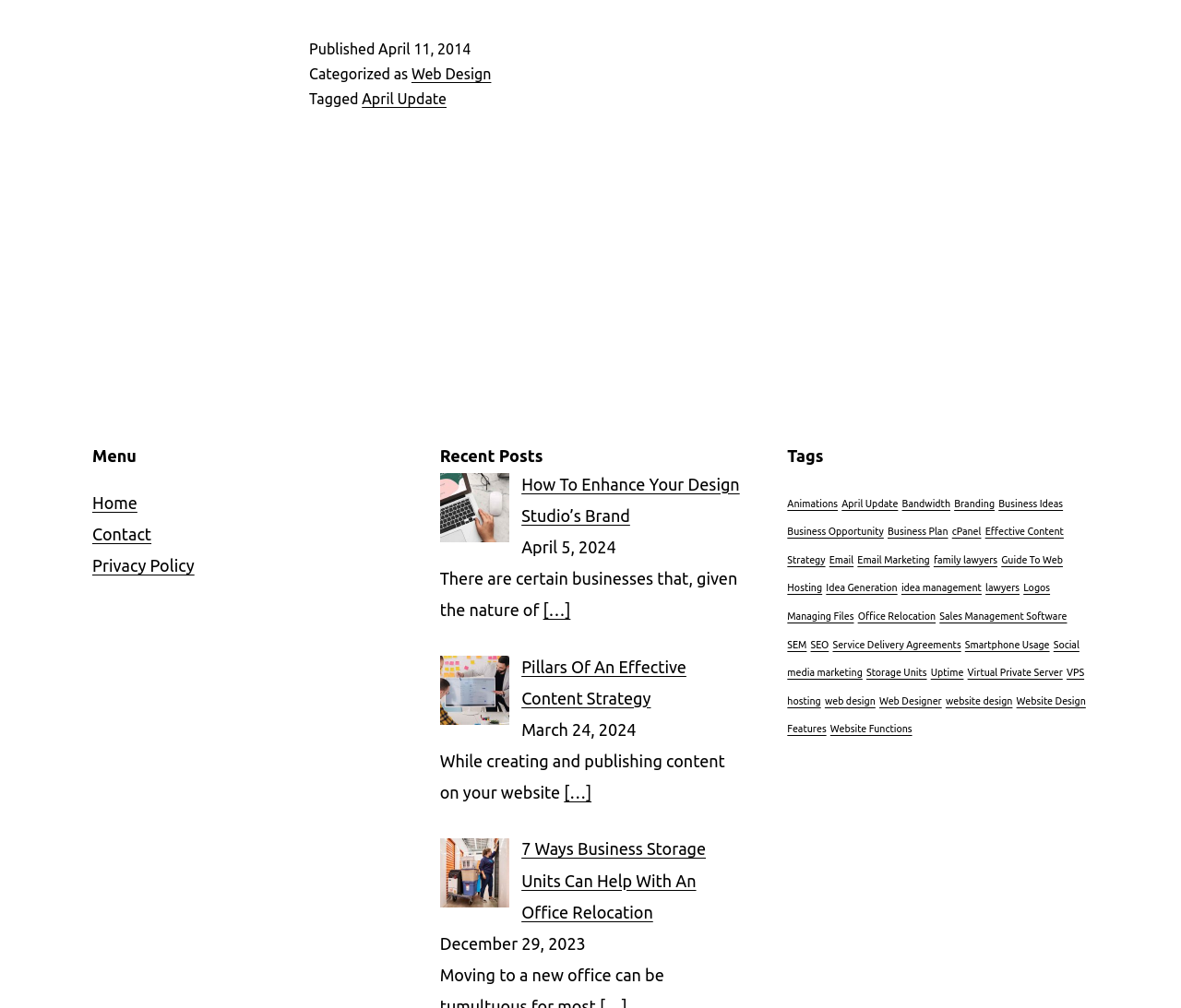Provide a one-word or brief phrase answer to the question:
What is the tag associated with the link 'Business Opportunity'?

Business Opportunity